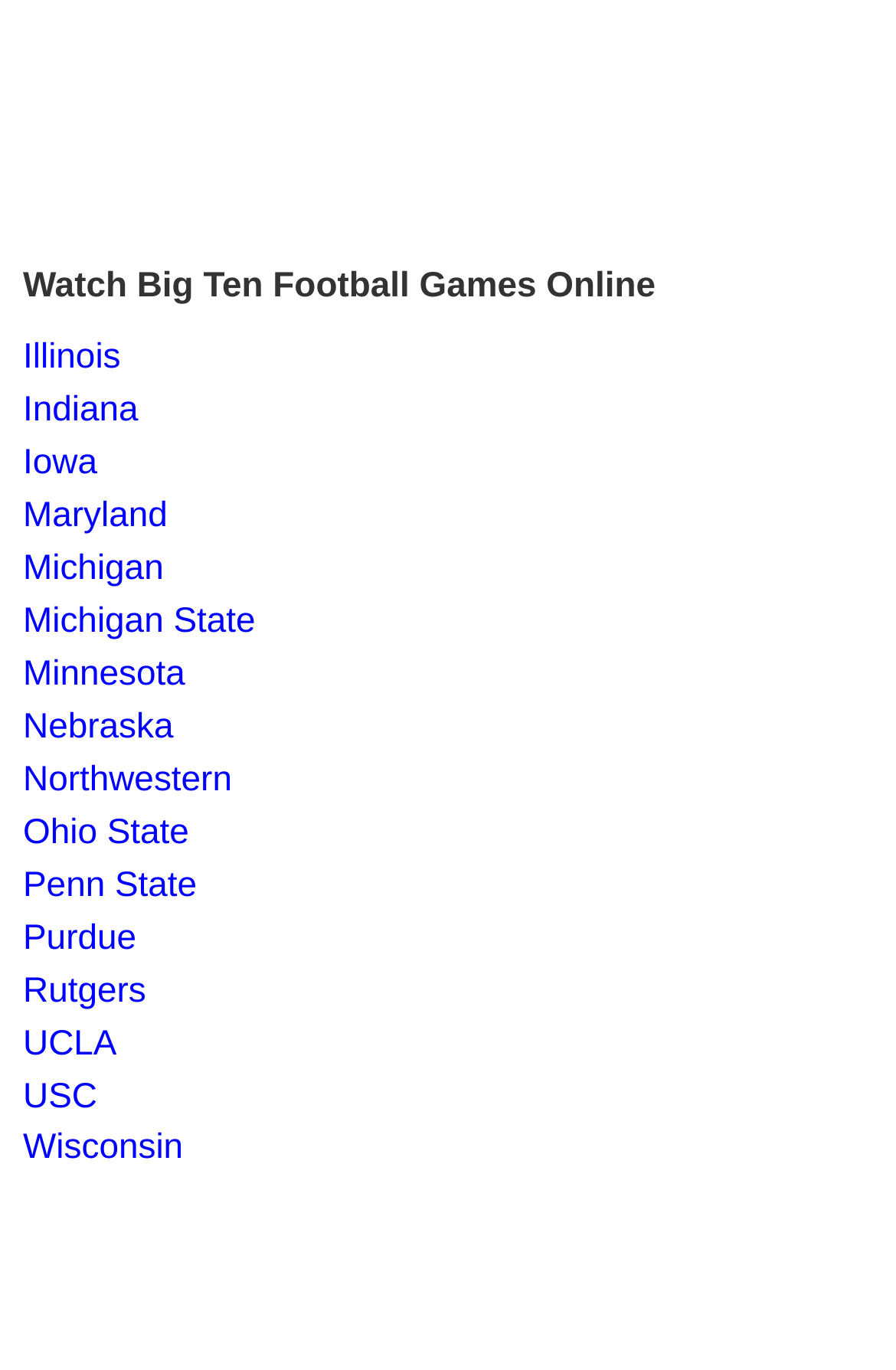Please identify the bounding box coordinates of the element that needs to be clicked to execute the following command: "Click on Illinois". Provide the bounding box using four float numbers between 0 and 1, formatted as [left, top, right, bottom].

[0.026, 0.247, 0.135, 0.276]